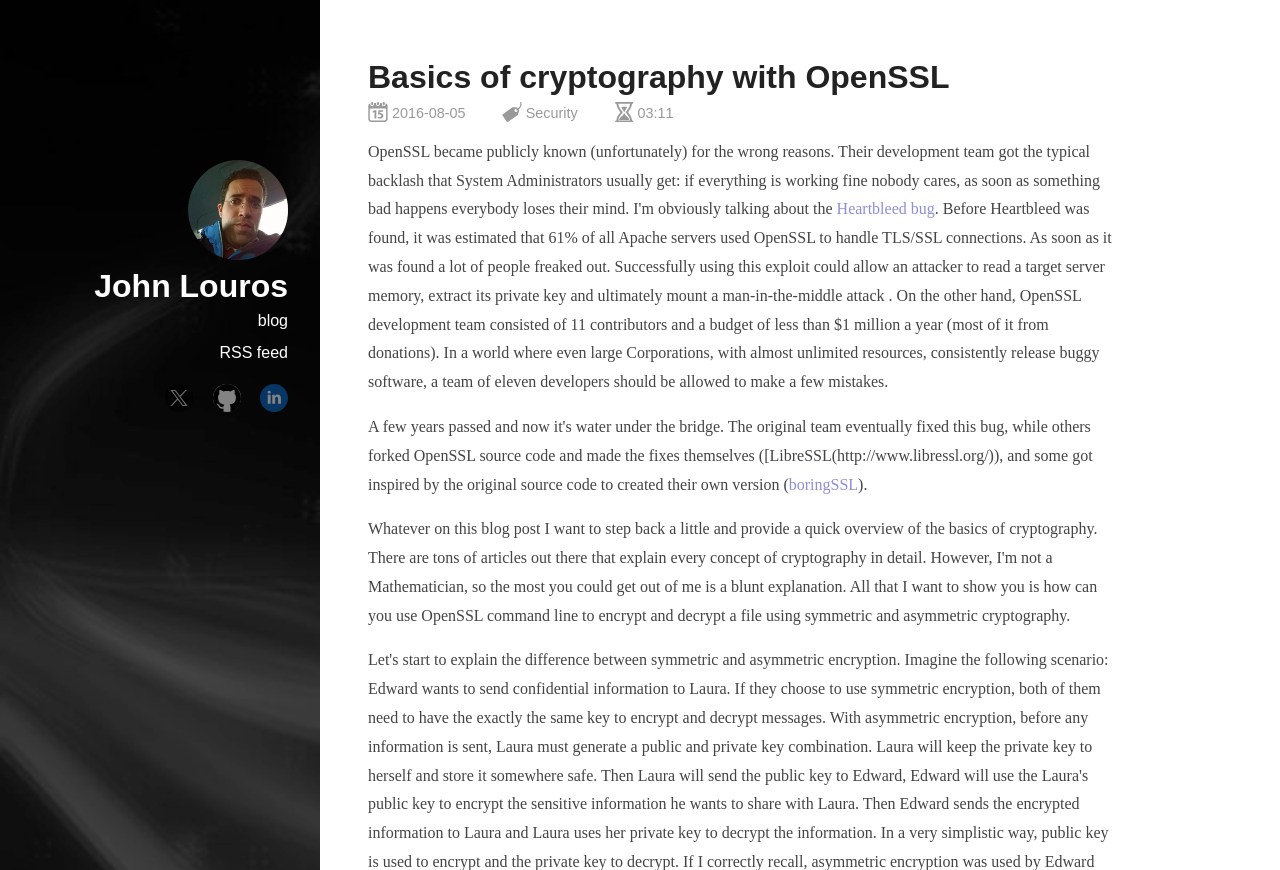Find the bounding box coordinates for the area that should be clicked to accomplish the instruction: "learn about boringSSL".

[0.616, 0.547, 0.67, 0.566]